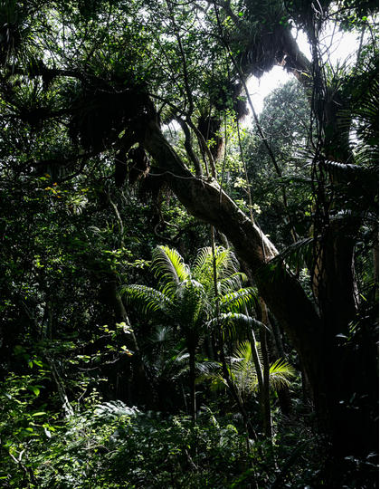What is the location of the forest?
Answer briefly with a single word or phrase based on the image.

Waiheke Island, New Zealand